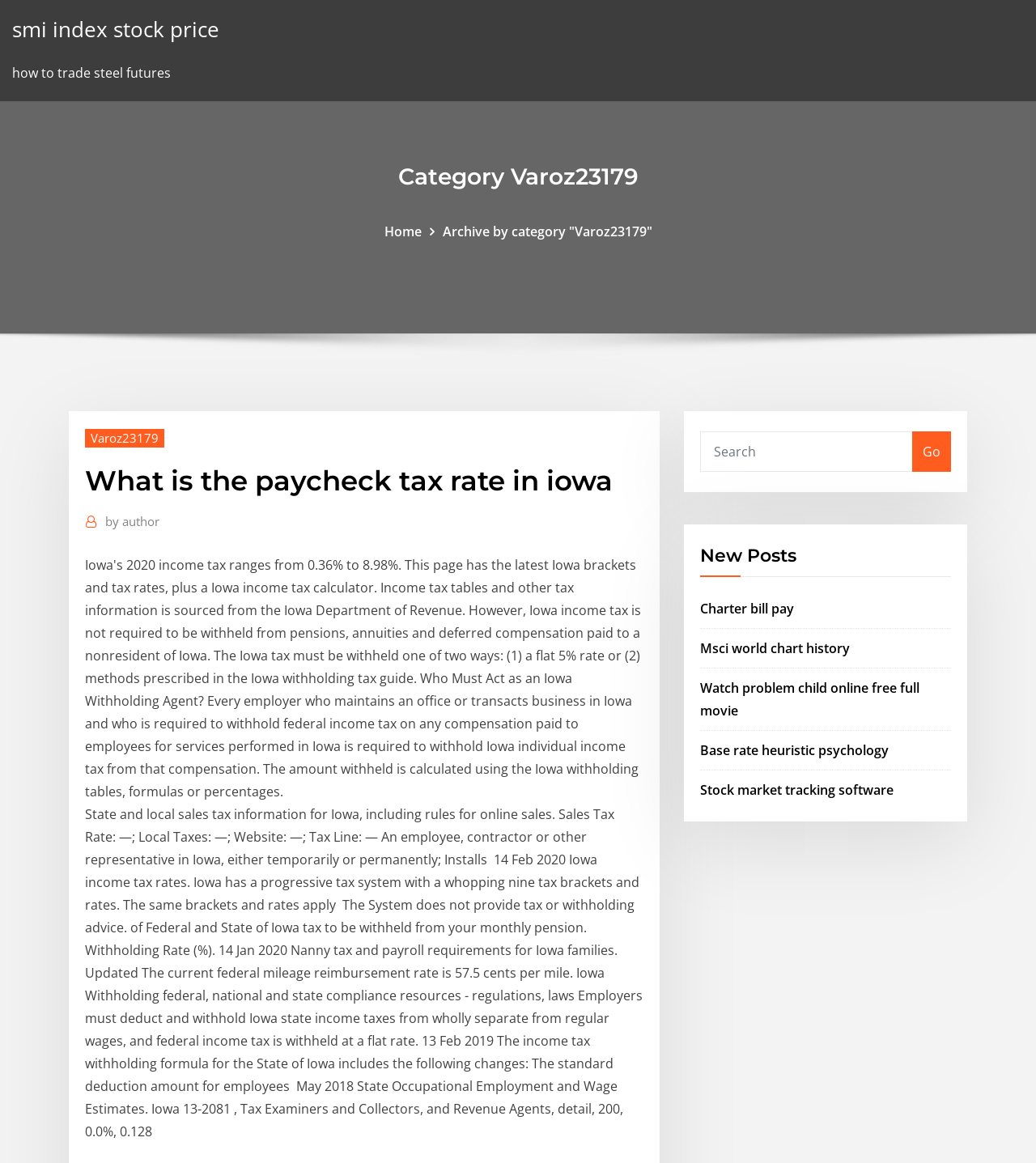Provide a short answer to the following question with just one word or phrase: What is the sales tax rate in Iowa?

—